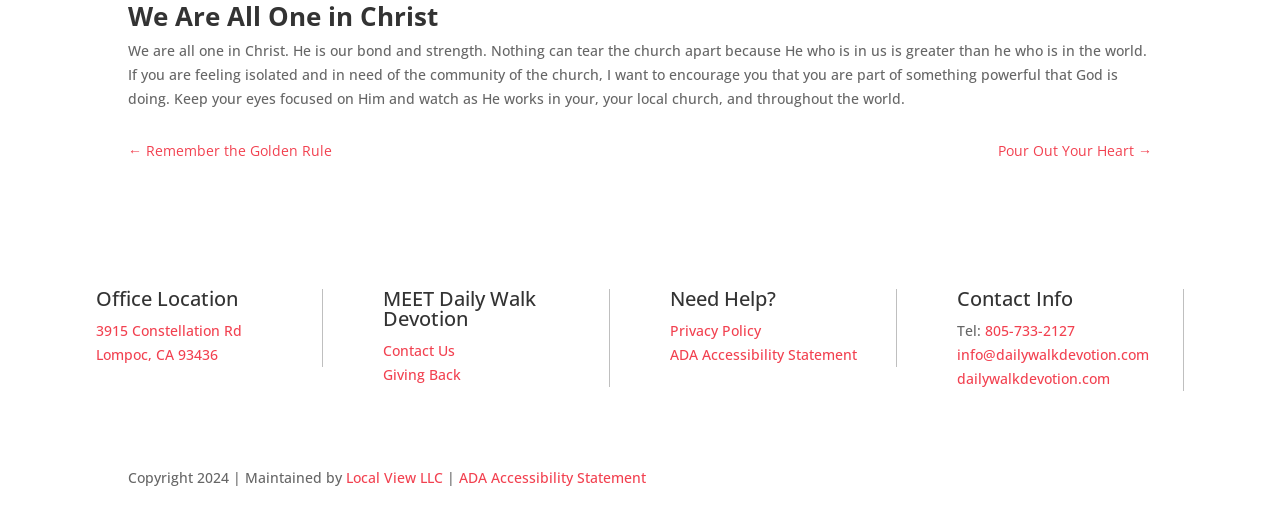What is the website's email address?
Give a one-word or short-phrase answer derived from the screenshot.

info@dailywalkdevotion.com